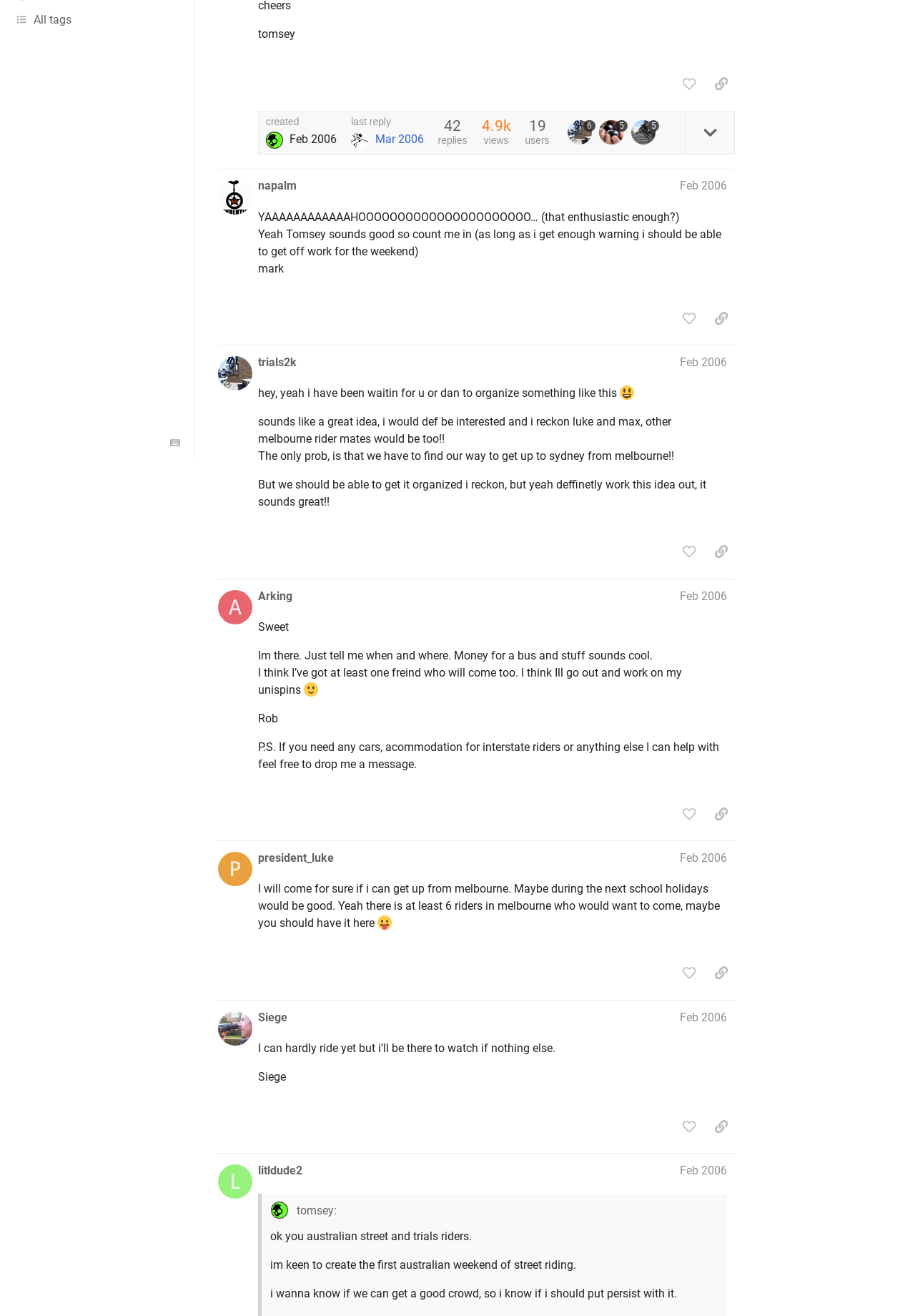Find and provide the bounding box coordinates for the UI element described with: "Feb 2006".

[0.743, 0.884, 0.794, 0.895]